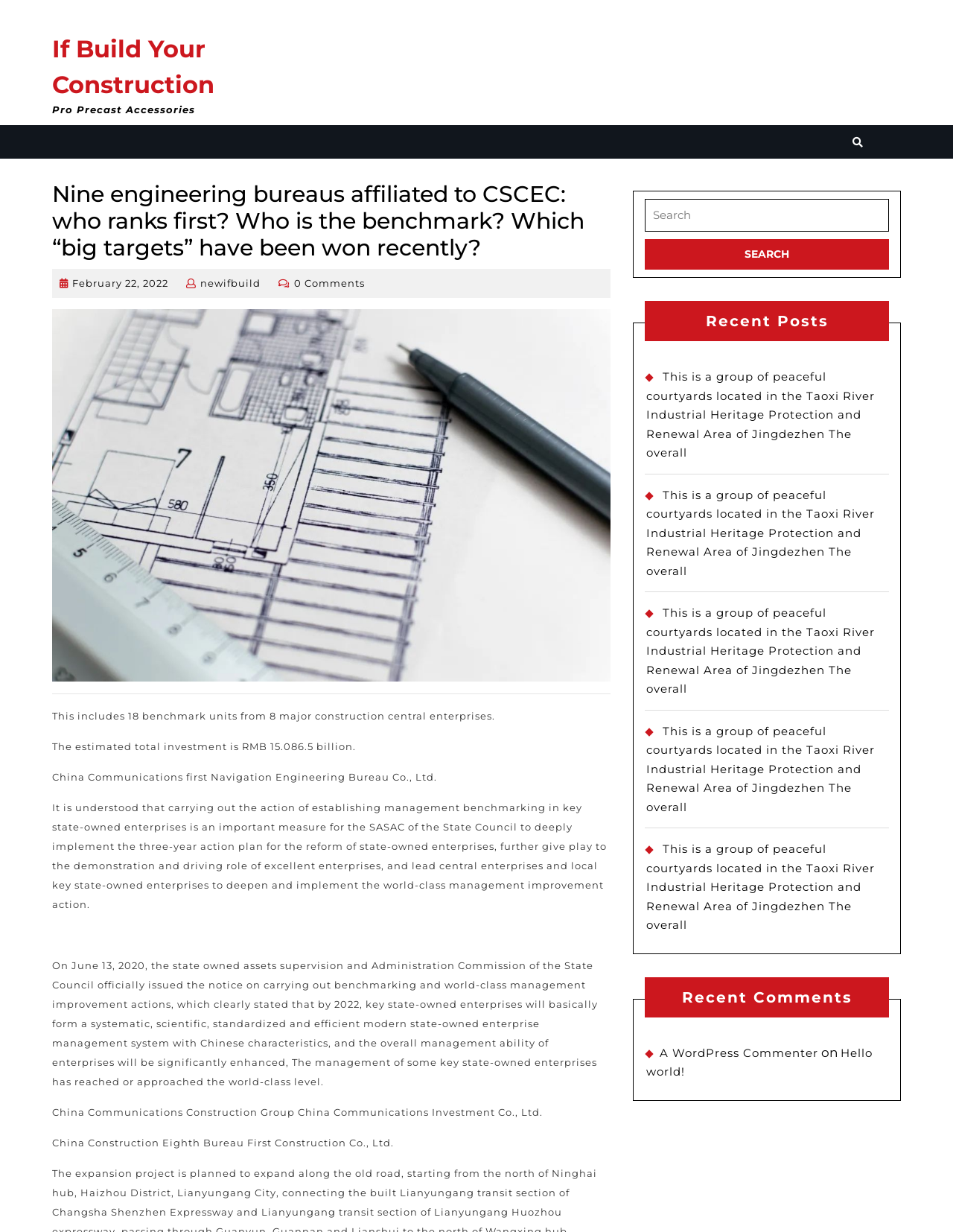How many recent posts are listed? Please answer the question using a single word or phrase based on the image.

5